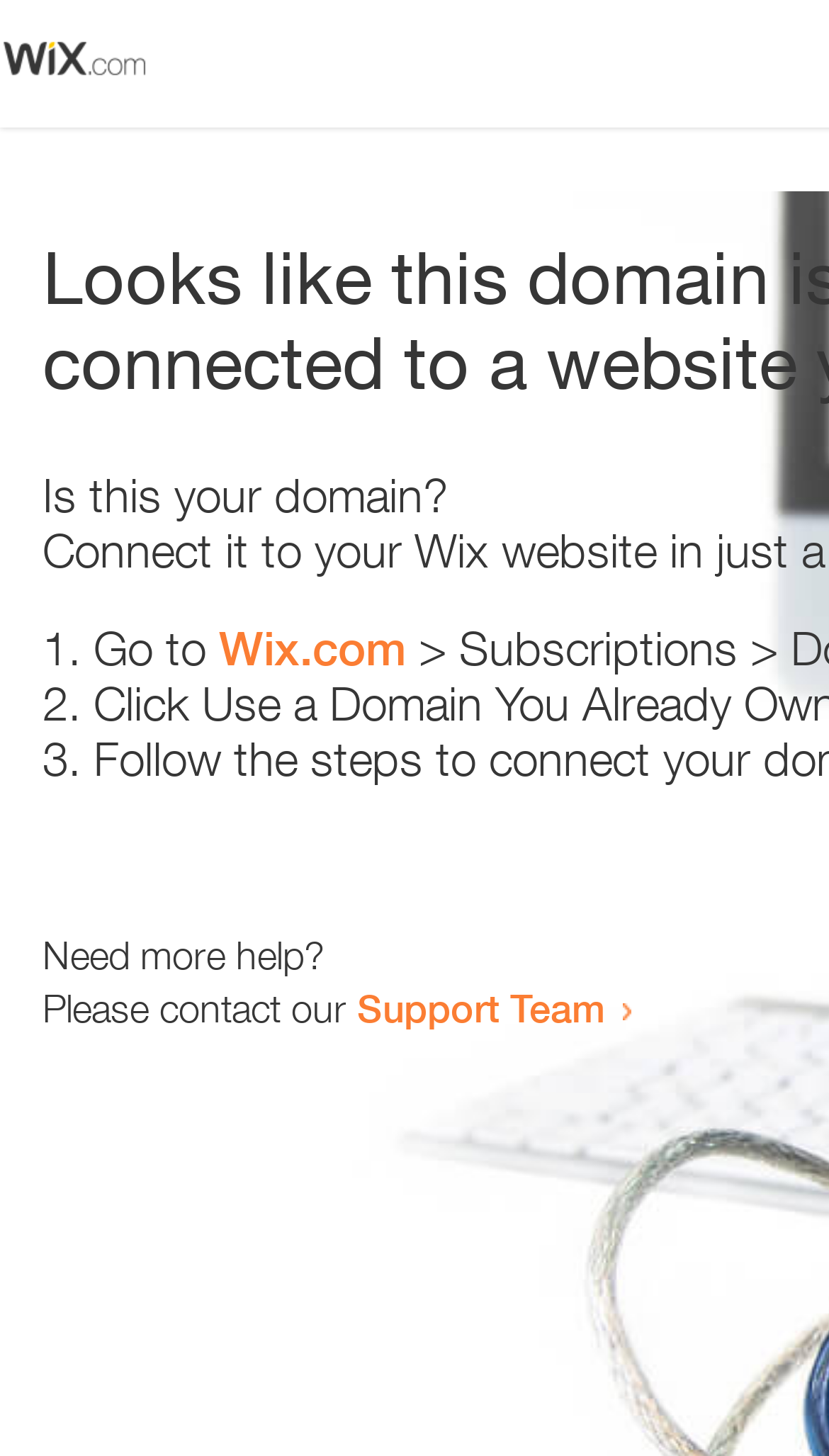How many steps are provided to resolve the issue?
Carefully analyze the image and provide a thorough answer to the question.

The webpage contains a list with three list markers '1.', '2.', and '3.' which suggests that there are three steps provided to resolve the issue.